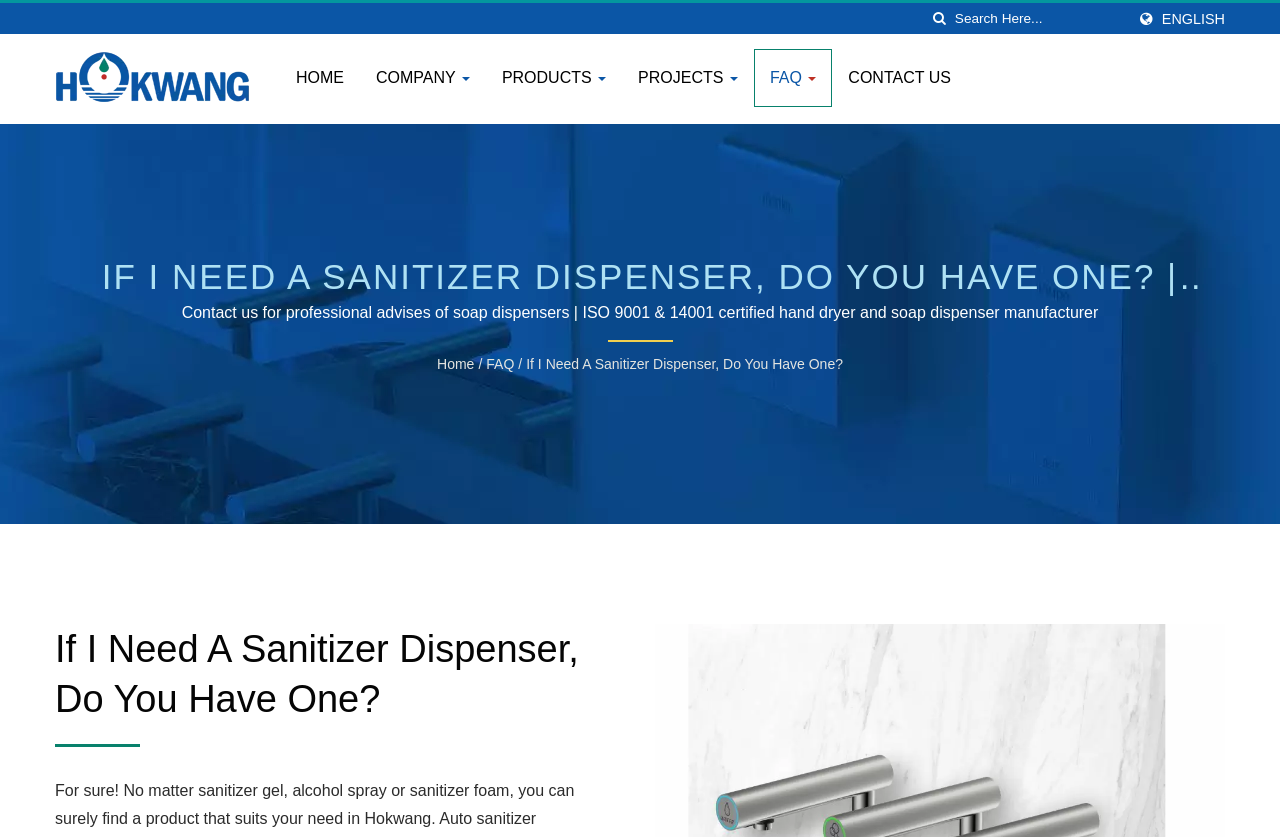What types of products does the company manufacture?
Give a one-word or short-phrase answer derived from the screenshot.

Hand dryer, soap dispenser, etc.